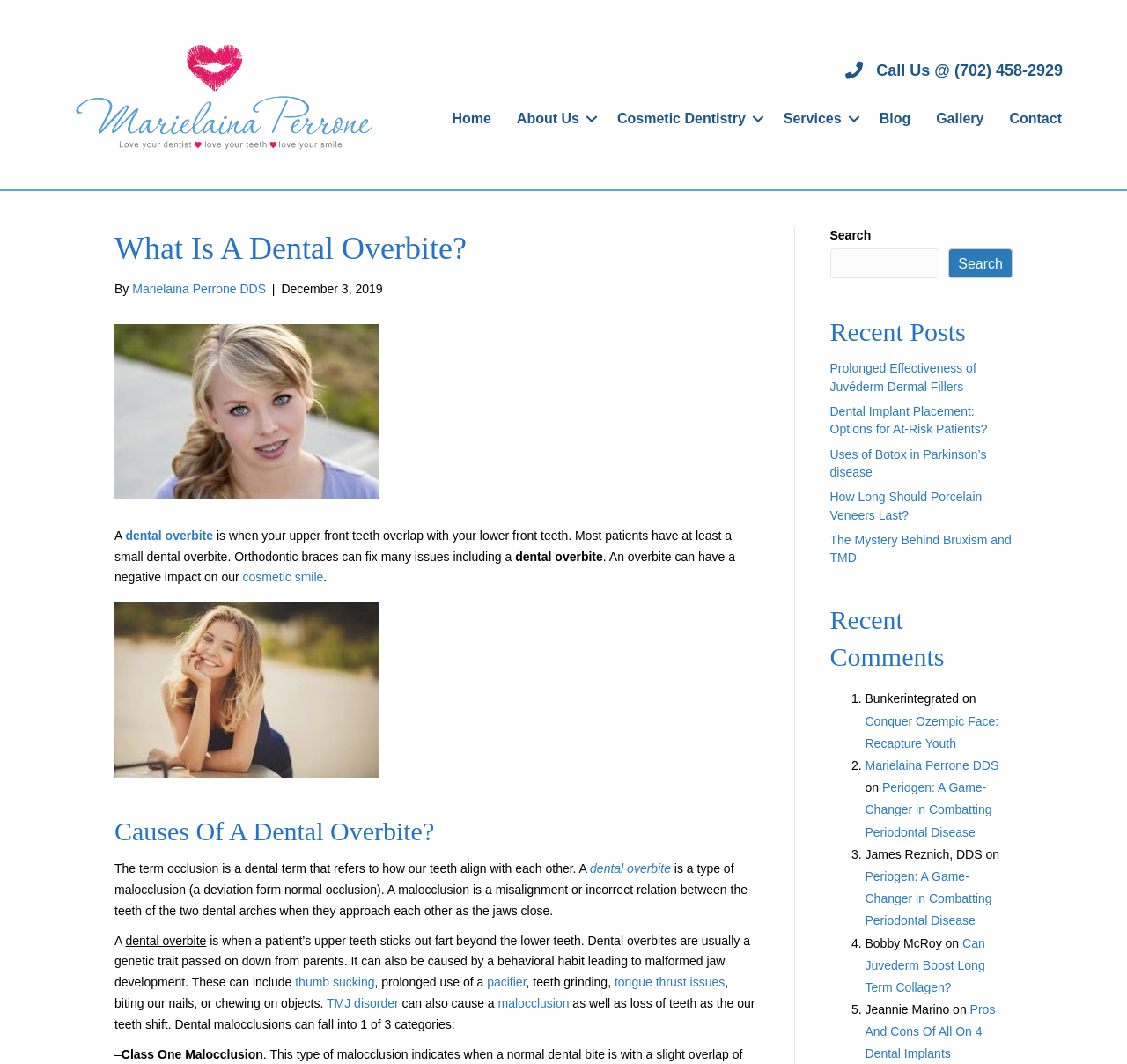Locate the bounding box coordinates of the area you need to click to fulfill this instruction: 'Read the 'What Is A Dental Overbite?' article'. The coordinates must be in the form of four float numbers ranging from 0 to 1: [left, top, right, bottom].

[0.102, 0.213, 0.673, 0.28]